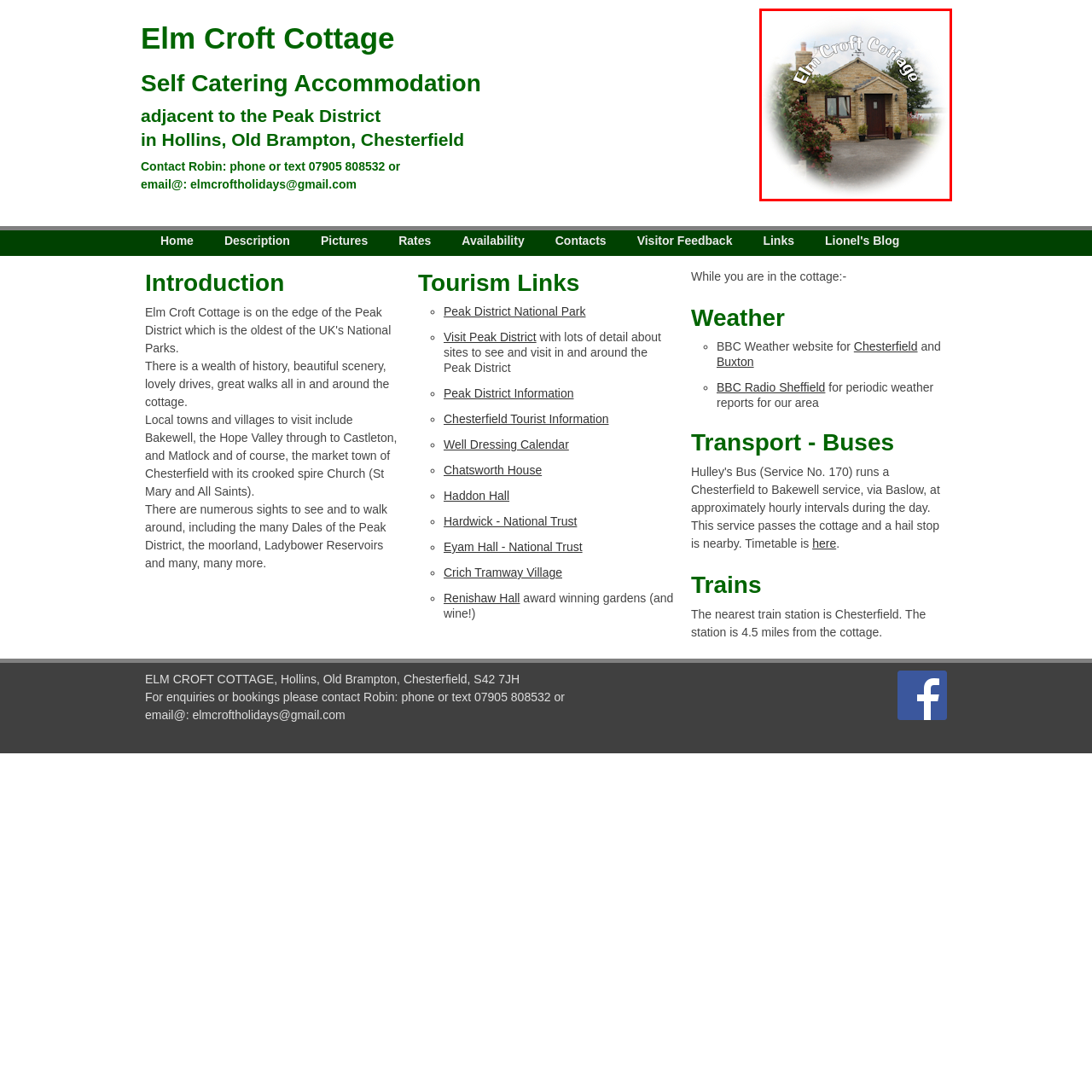Provide a detailed account of the visual content within the red-outlined section of the image.

The image features the charming exterior of Elm Croft Cottage, a cozy self-catering holiday accommodation located in Hollins, Old Brampton, near the picturesque Peak District. The cottage, crafted from lovely stone, showcases a welcoming entrance door framed by lush greenery and ornamental plants. Above the entrance, the name "Elm Croft Cottage" is artistically displayed in a playful, curved font, integrating seamlessly with the image. This inviting setting is perfect for visitors looking to explore the beautiful scenery and local attractions that the area has to offer.